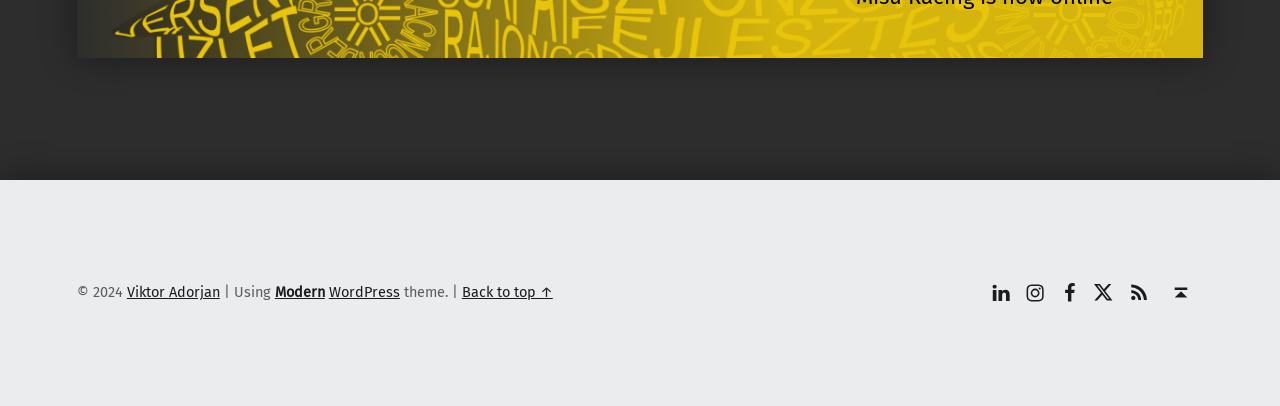What is the last social media link?
Please provide a single word or phrase as the answer based on the screenshot.

RSS